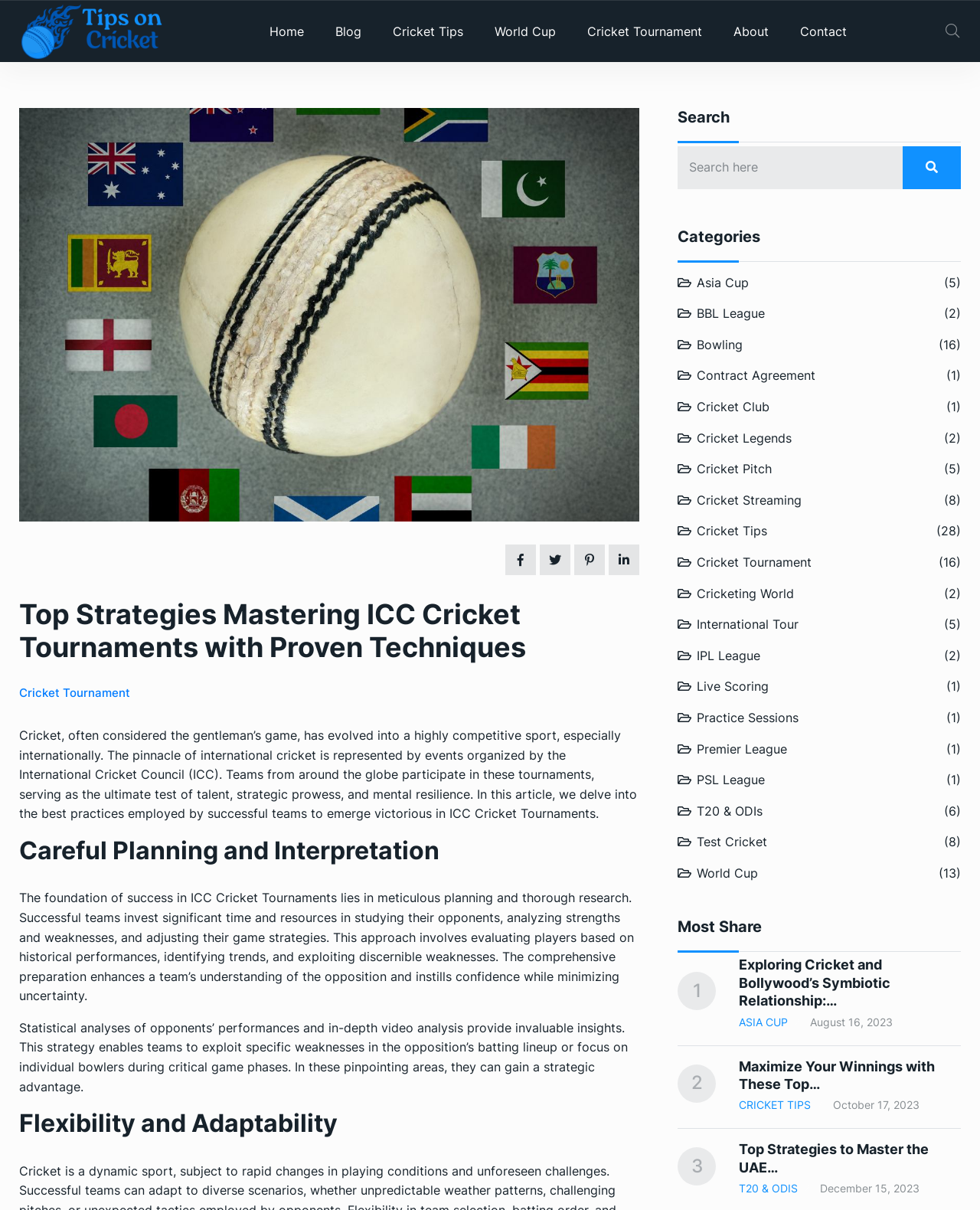Can you find the bounding box coordinates for the element to click on to achieve the instruction: "Click on the 'World Cup' link"?

[0.491, 0.003, 0.581, 0.049]